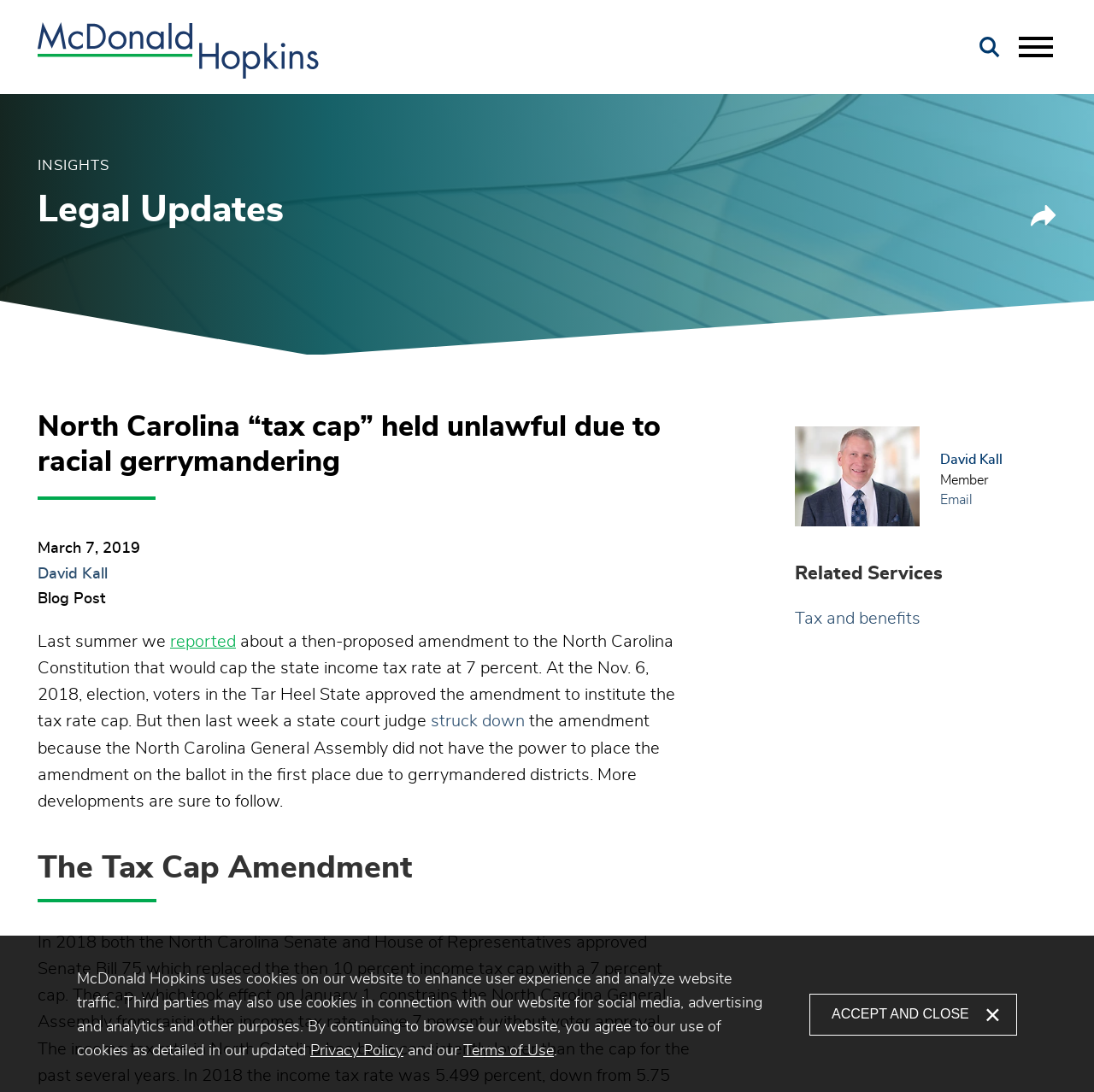Respond to the following question using a concise word or phrase: 
What is the date of the blog post?

March 7, 2019